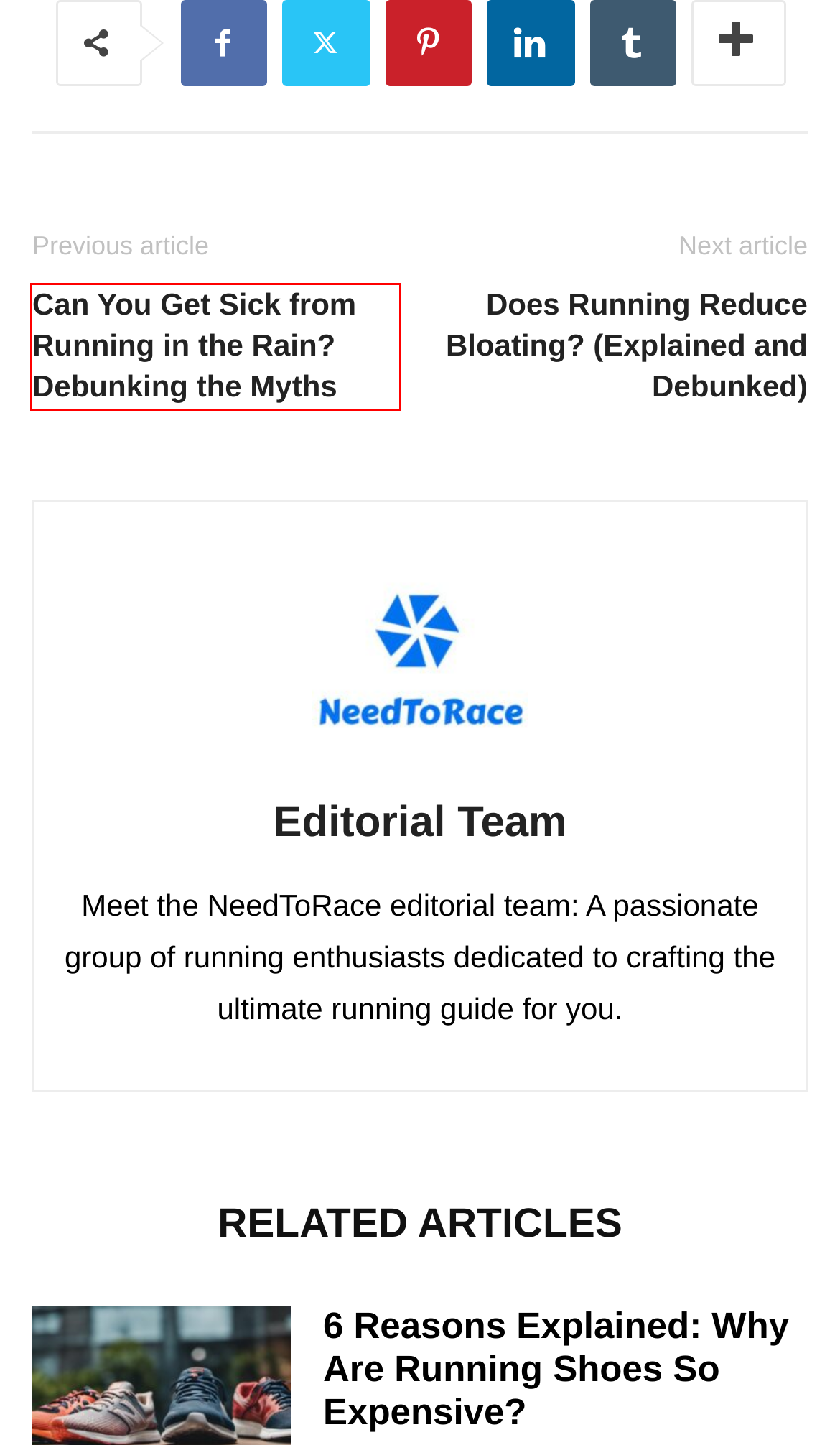Given a screenshot of a webpage with a red bounding box highlighting a UI element, determine which webpage description best matches the new webpage that appears after clicking the highlighted element. Here are the candidates:
A. About Us - NeedToRace
B. 6 Reasons Explained: Why Are Running Shoes So Expensive?
C. Does Running Reduce Bloating? (Explained and Debunked)
D. Does Running on a Treadmill Burn Fat? The Truth Revealed
E. Terms and Conditions - NeedToRace
F. Can You Get Sick from Running in the Rain? Debunking the Myths
G. Affiliate Disclaimer - NeedToRace
H. 6 Signs to Identify Worn-Out Running Shoes: How to Tell?

F